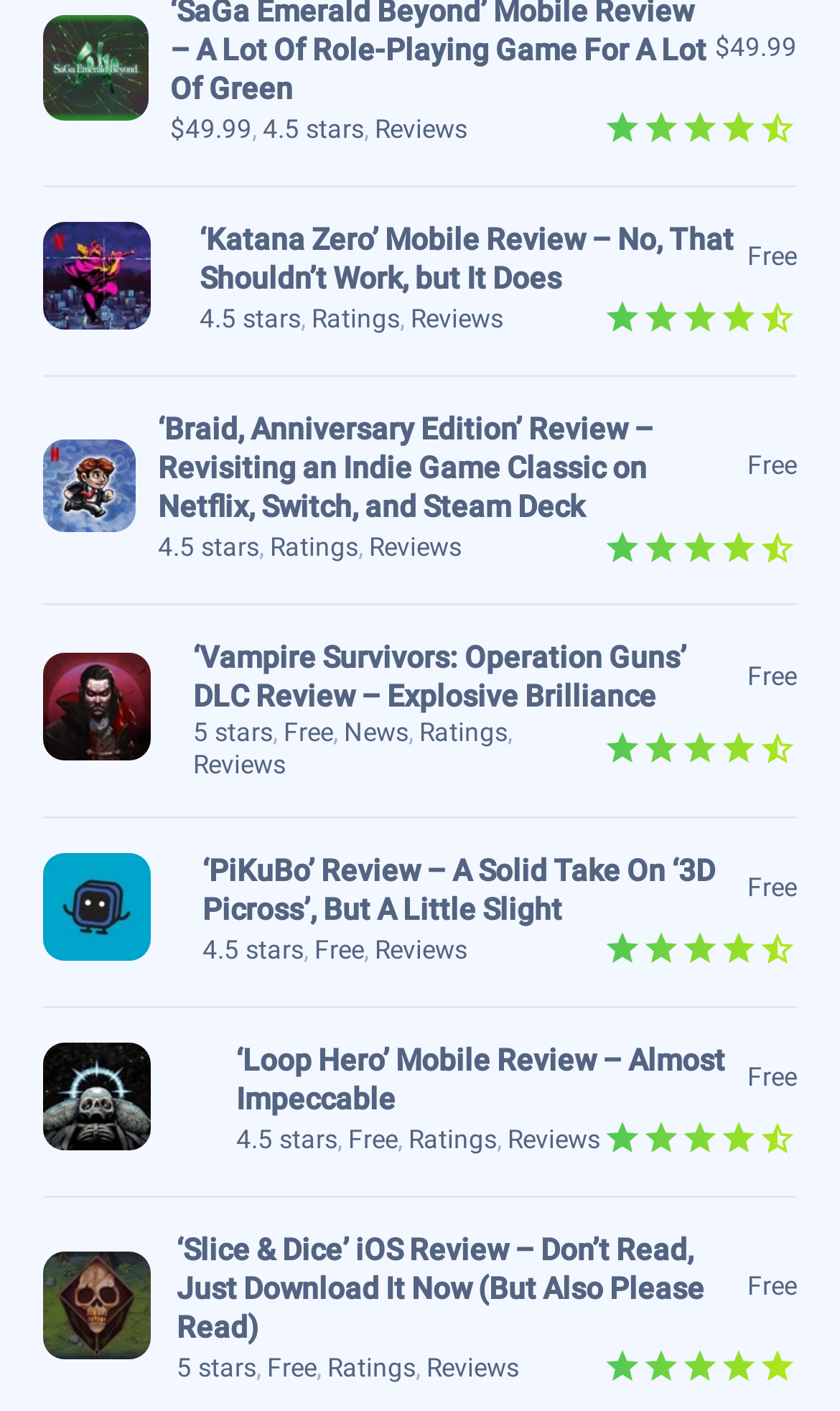How many stars does 'Braid, Anniversary Edition' have?
Using the image as a reference, give a one-word or short phrase answer.

4.5 stars